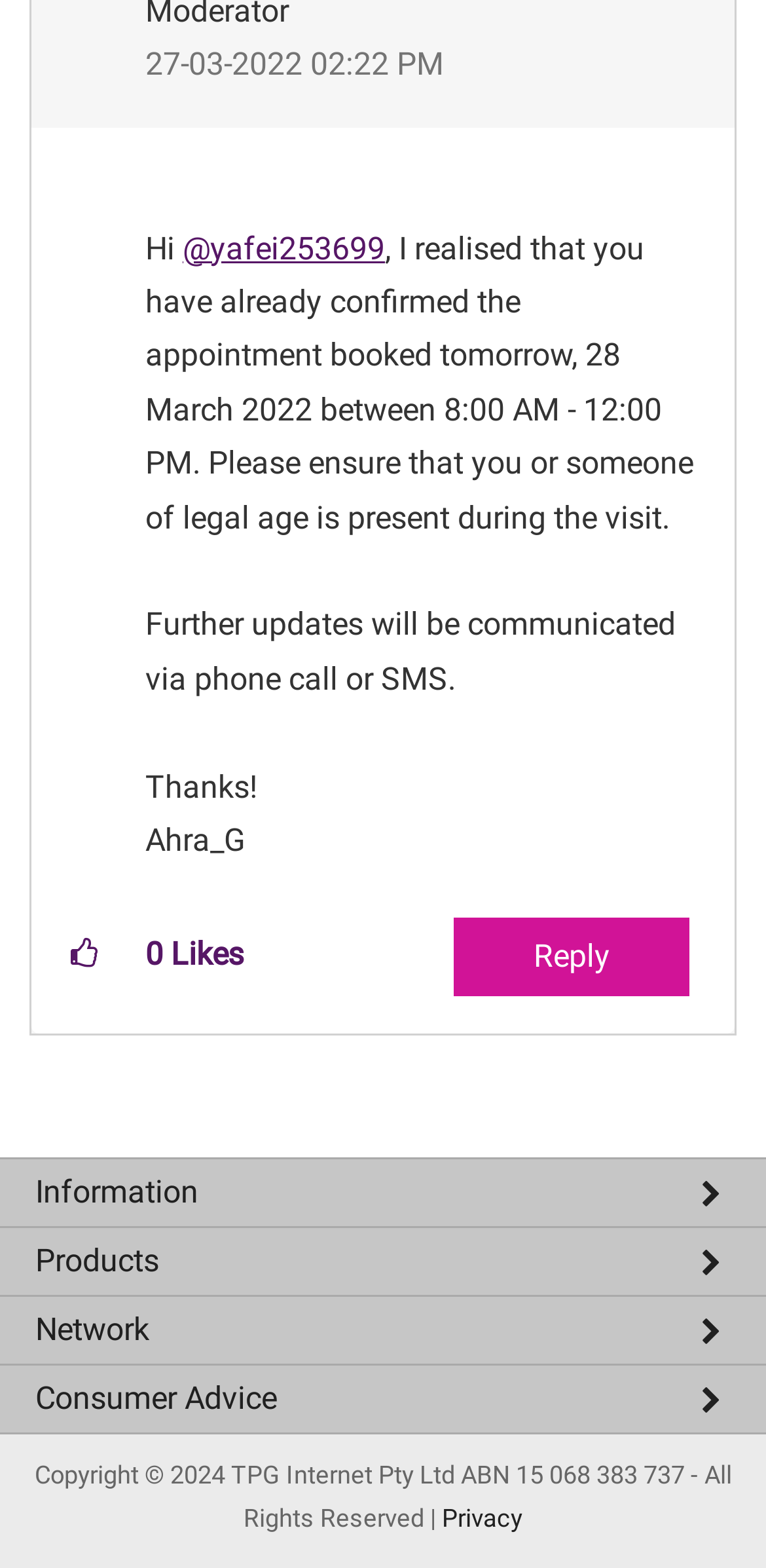What is the company name mentioned in the footer?
Refer to the image and offer an in-depth and detailed answer to the question.

The company name is mentioned in the footer of the webpage, which is 'TPG Internet Pty Ltd ABN 15 068 383 737'.